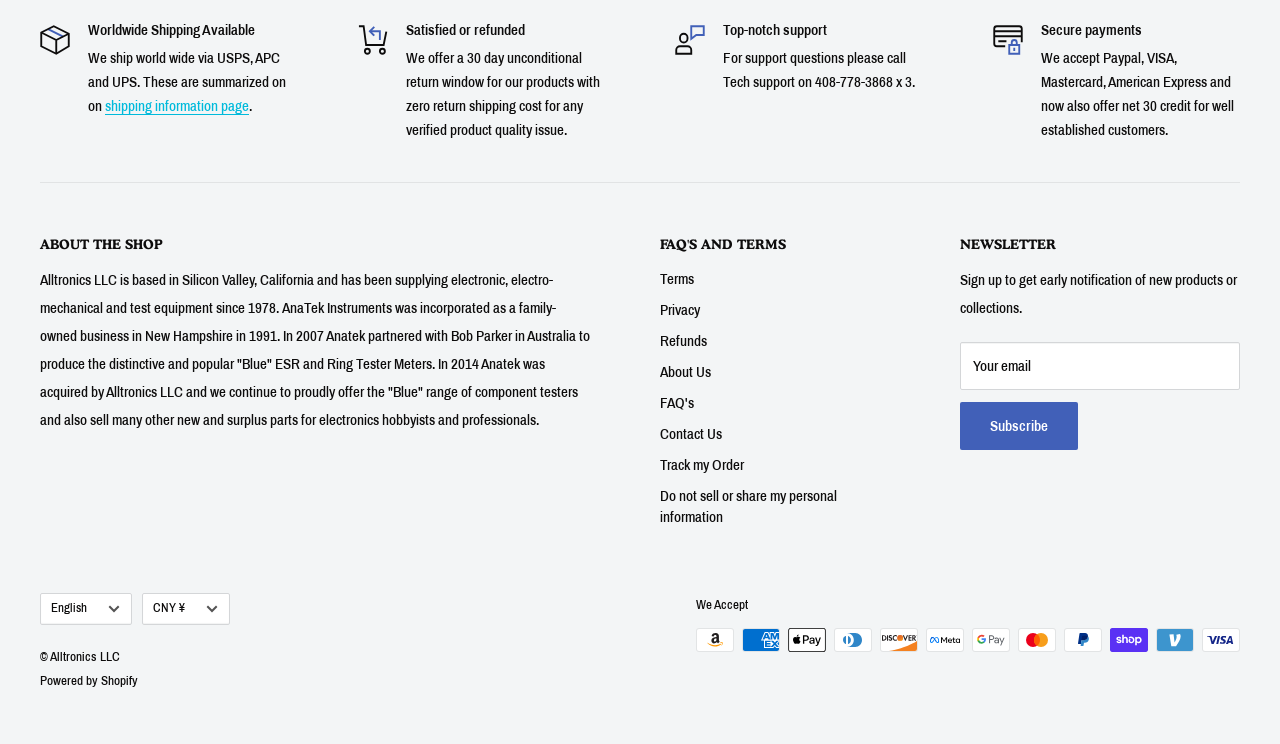Pinpoint the bounding box coordinates of the clickable element needed to complete the instruction: "Subscribe to the newsletter". The coordinates should be provided as four float numbers between 0 and 1: [left, top, right, bottom].

[0.75, 0.541, 0.842, 0.605]